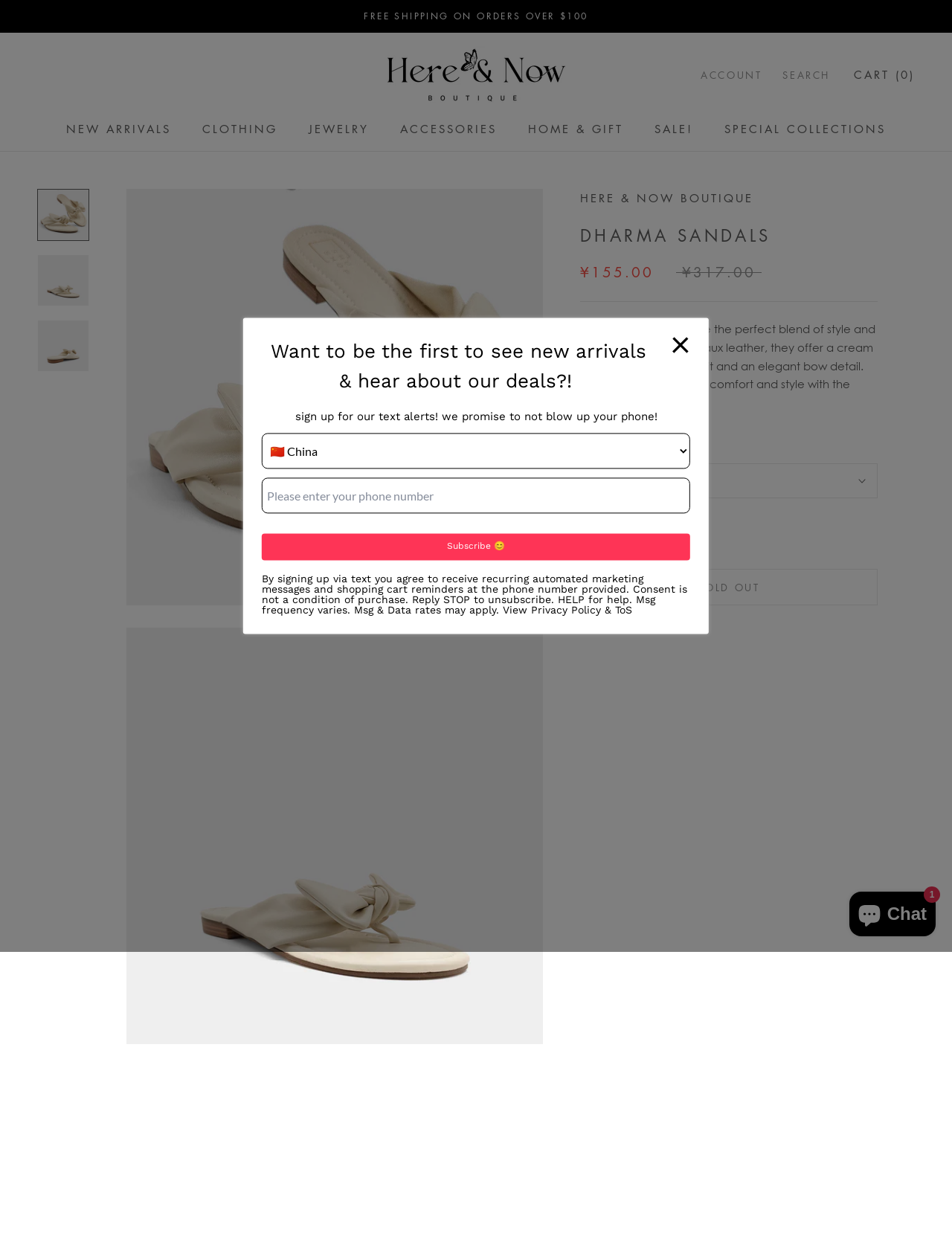Offer an in-depth caption of the entire webpage.

This webpage is an e-commerce page for a product called Dharma Sandals. At the top, there is a navigation menu with links to different categories such as "NEW ARRIVALS", "CLOTHING", "JEWELRY", and more. Below the navigation menu, there is a banner with a promotion for free shipping on orders over $100.

On the left side of the page, there are three images of the Dharma Sandals, each with a link to the product. Below these images, there is a section with product information, including a heading that reads "DHARMA SANDALS", a price of ¥155.00, and a description of the product. The description mentions that the sandals are made of faux leather, have a cream color finish, and feature an elegant bow detail.

To the right of the product information, there are social media links to share the product on Facebook, Twitter, and Pinterest. Below these links, there is a section with buttons to select the size and quantity of the product, as well as a "SOLD OUT" button that is currently disabled.

At the bottom of the page, there is a chat window with a Shopify online store chat feature, which allows customers to chat with customer support. There is also a section with a heading that reads "Want to be the first to see new arrivals & hear about our deals?!" and a form to sign up for text alerts.

Throughout the page, there are various UI elements such as links, images, headings, and buttons that are arranged in a clean and organized manner. The overall layout of the page is easy to navigate, with clear headings and concise text that effectively communicates the product information and promotions.